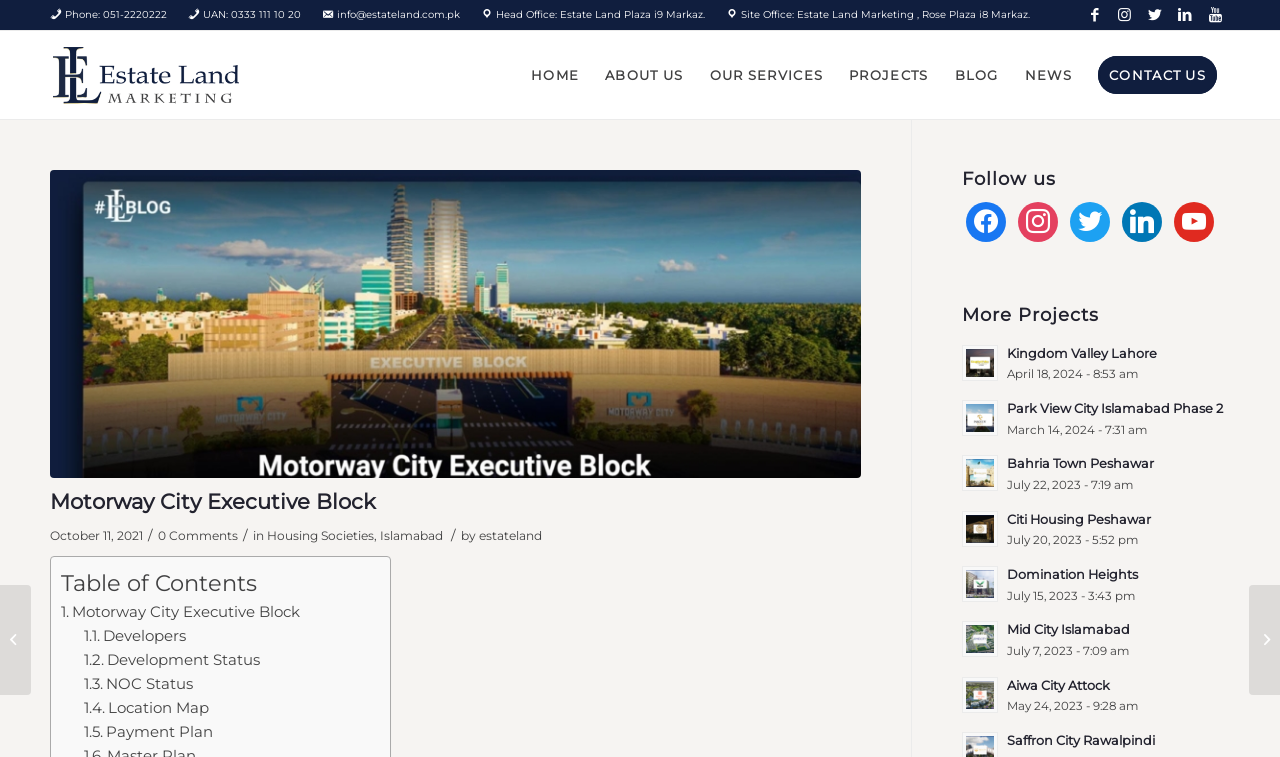Identify and extract the heading text of the webpage.

Motorway City Executive Block